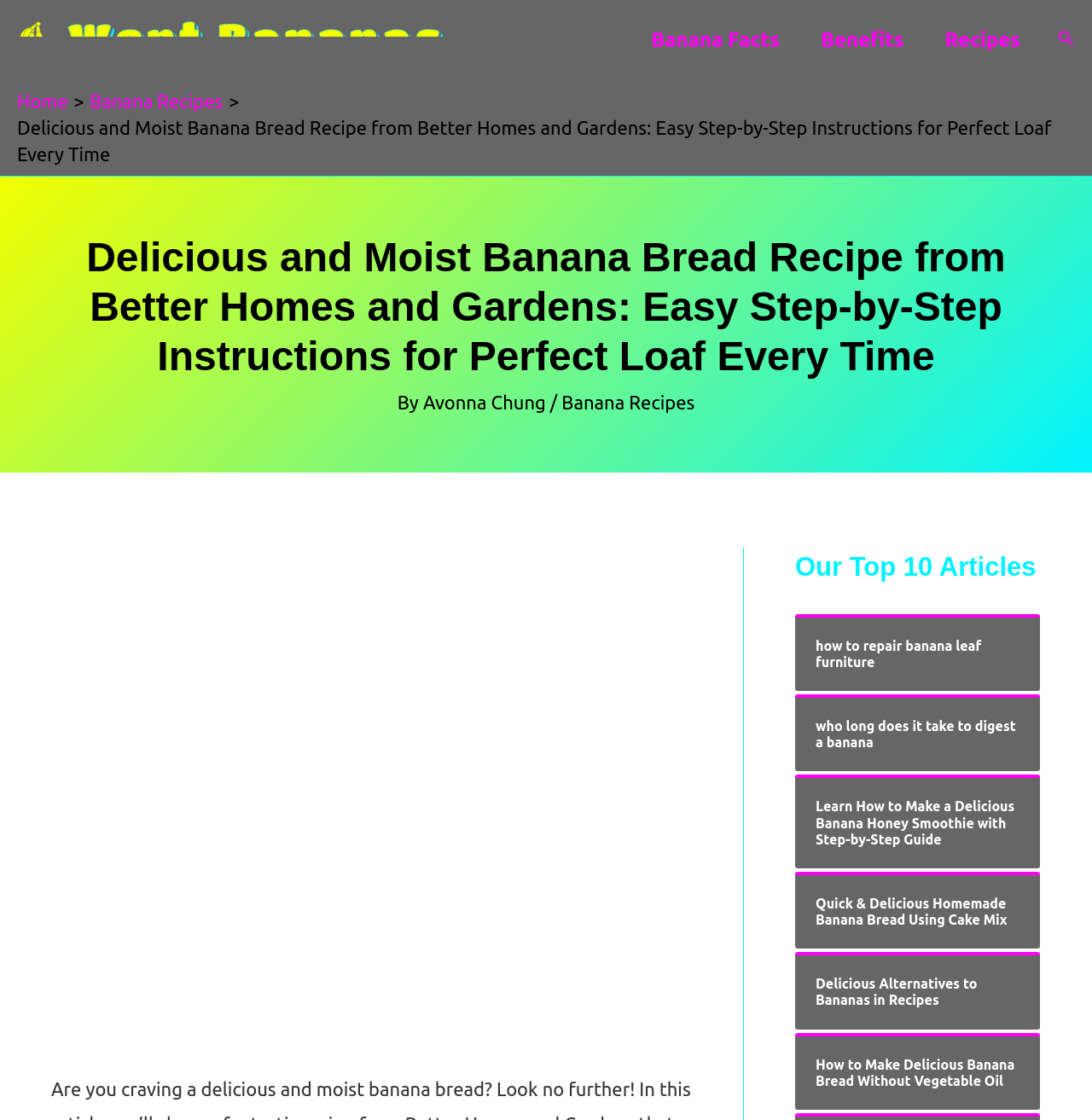Provide a one-word or short-phrase answer to the question:
What is the logo at the top left corner?

Went Bananas logo